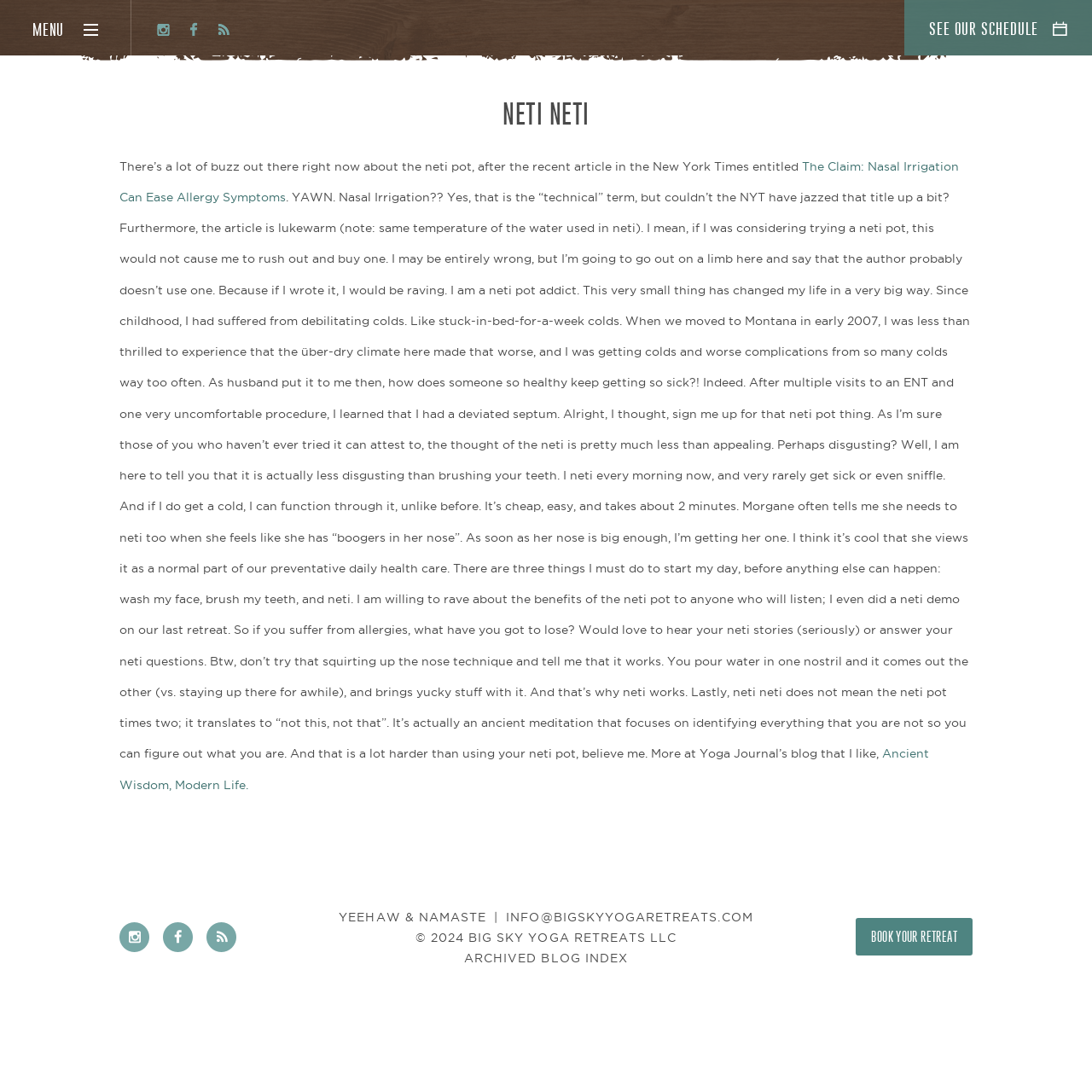Provide the bounding box coordinates for the area that should be clicked to complete the instruction: "Click on the 'MENU' link".

[0.0, 0.0, 0.12, 0.051]